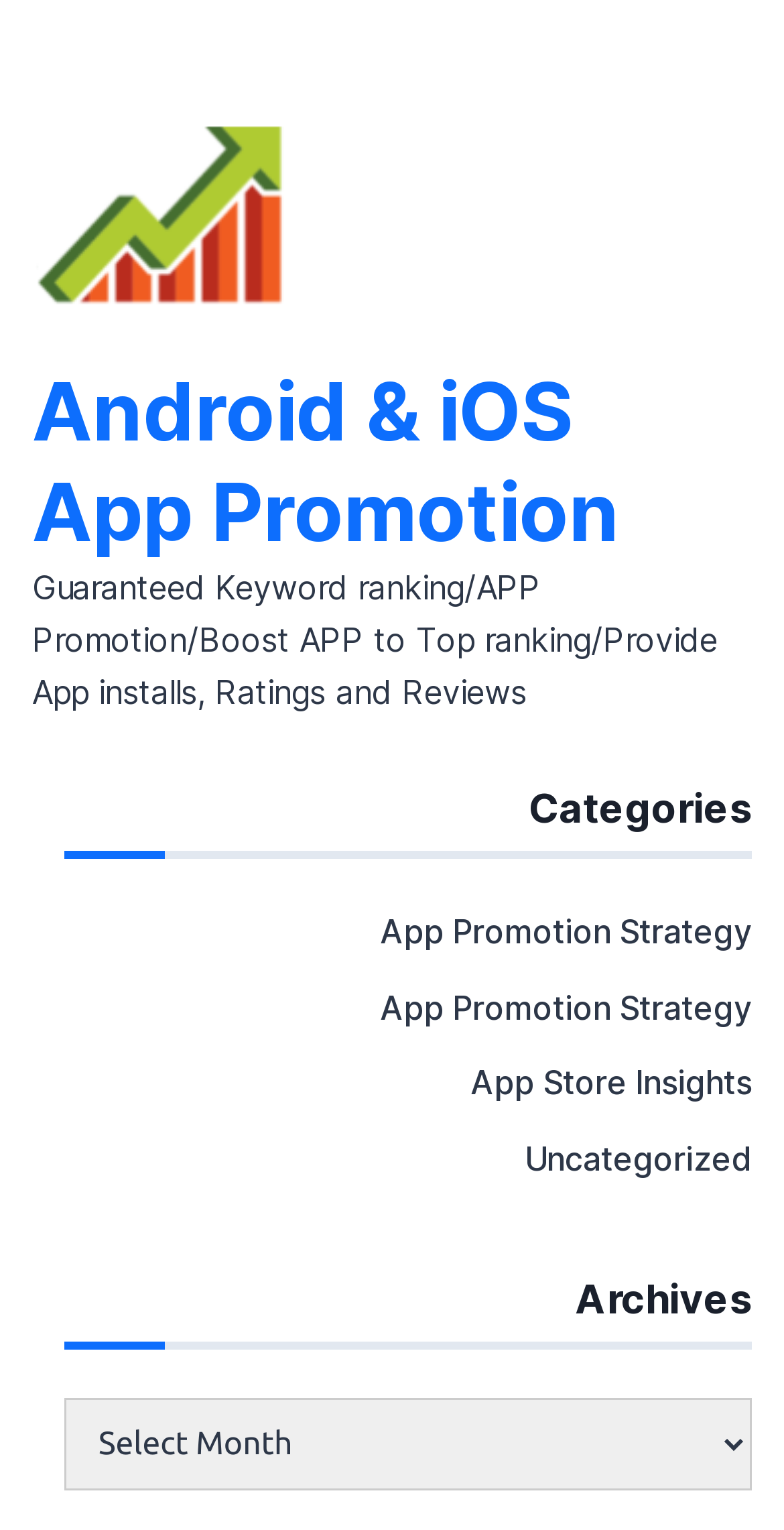Identify and provide the title of the webpage.

The 4 greatest apps that will help you handle your funds